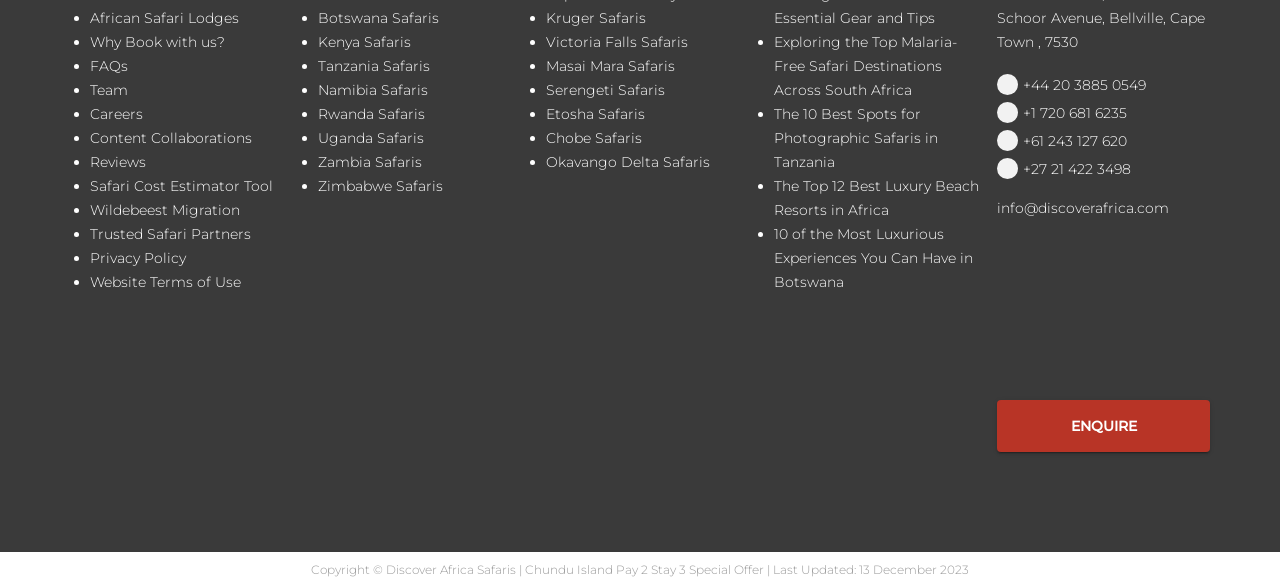What is the company's email address?
From the image, respond with a single word or phrase.

info@discoverafrica.com